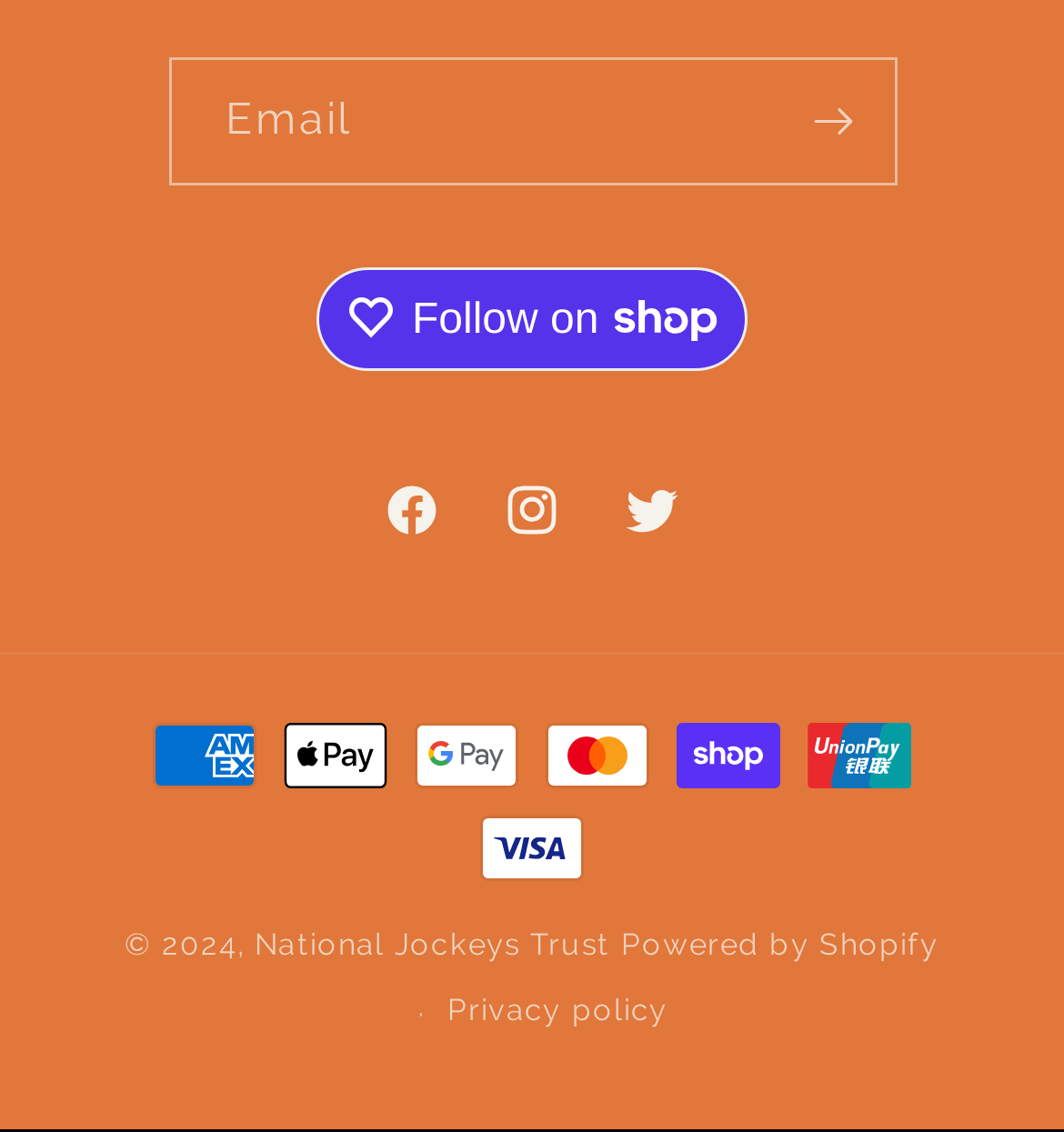Please specify the bounding box coordinates of the clickable section necessary to execute the following command: "Visit Facebook page".

[0.331, 0.397, 0.444, 0.503]